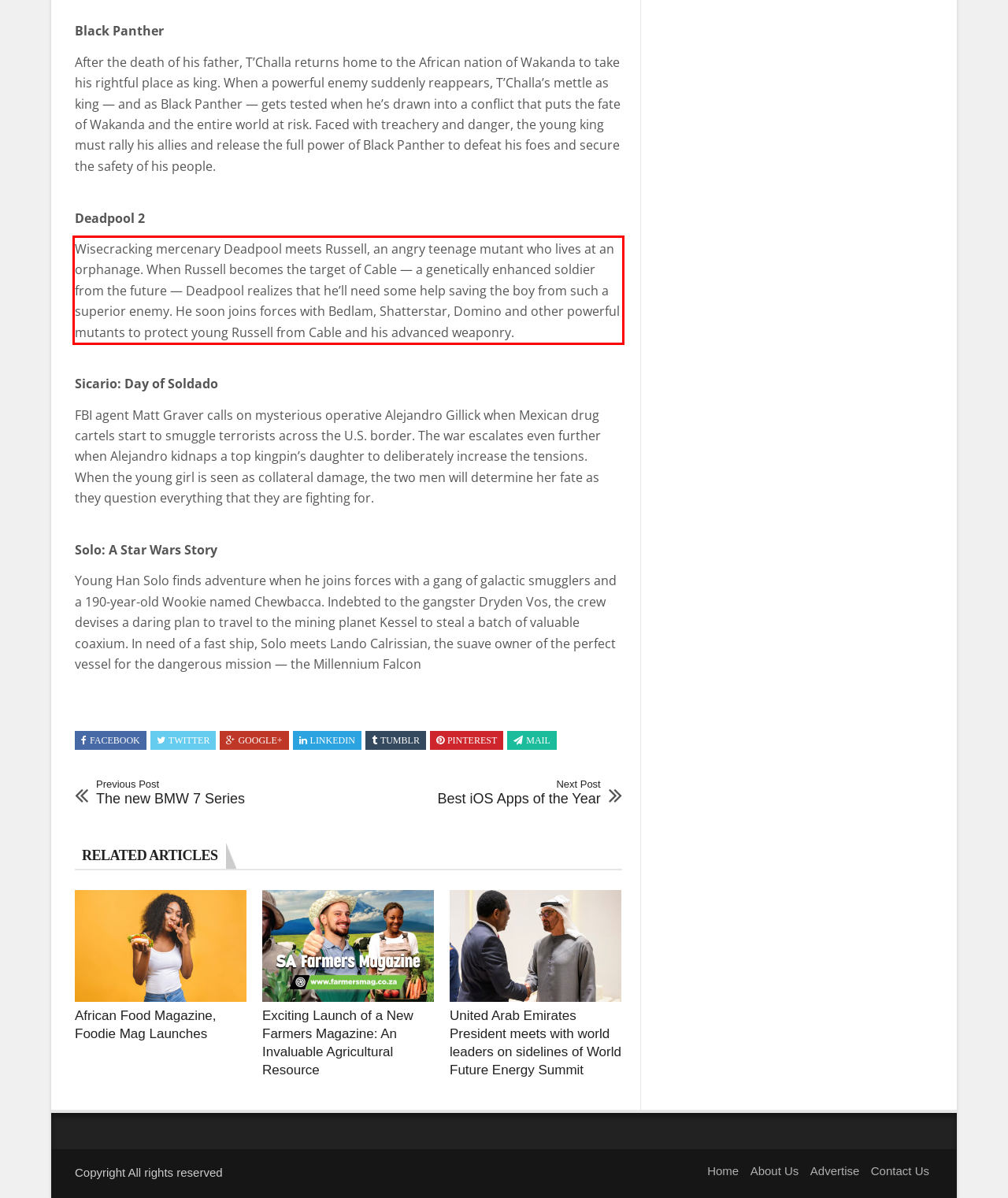In the given screenshot, locate the red bounding box and extract the text content from within it.

Wisecracking mercenary Deadpool meets Russell, an angry teenage mutant who lives at an orphanage. When Russell becomes the target of Cable — a genetically enhanced soldier from the future — Deadpool realizes that he’ll need some help saving the boy from such a superior enemy. He soon joins forces with Bedlam, Shatterstar, Domino and other powerful mutants to protect young Russell from Cable and his advanced weaponry.